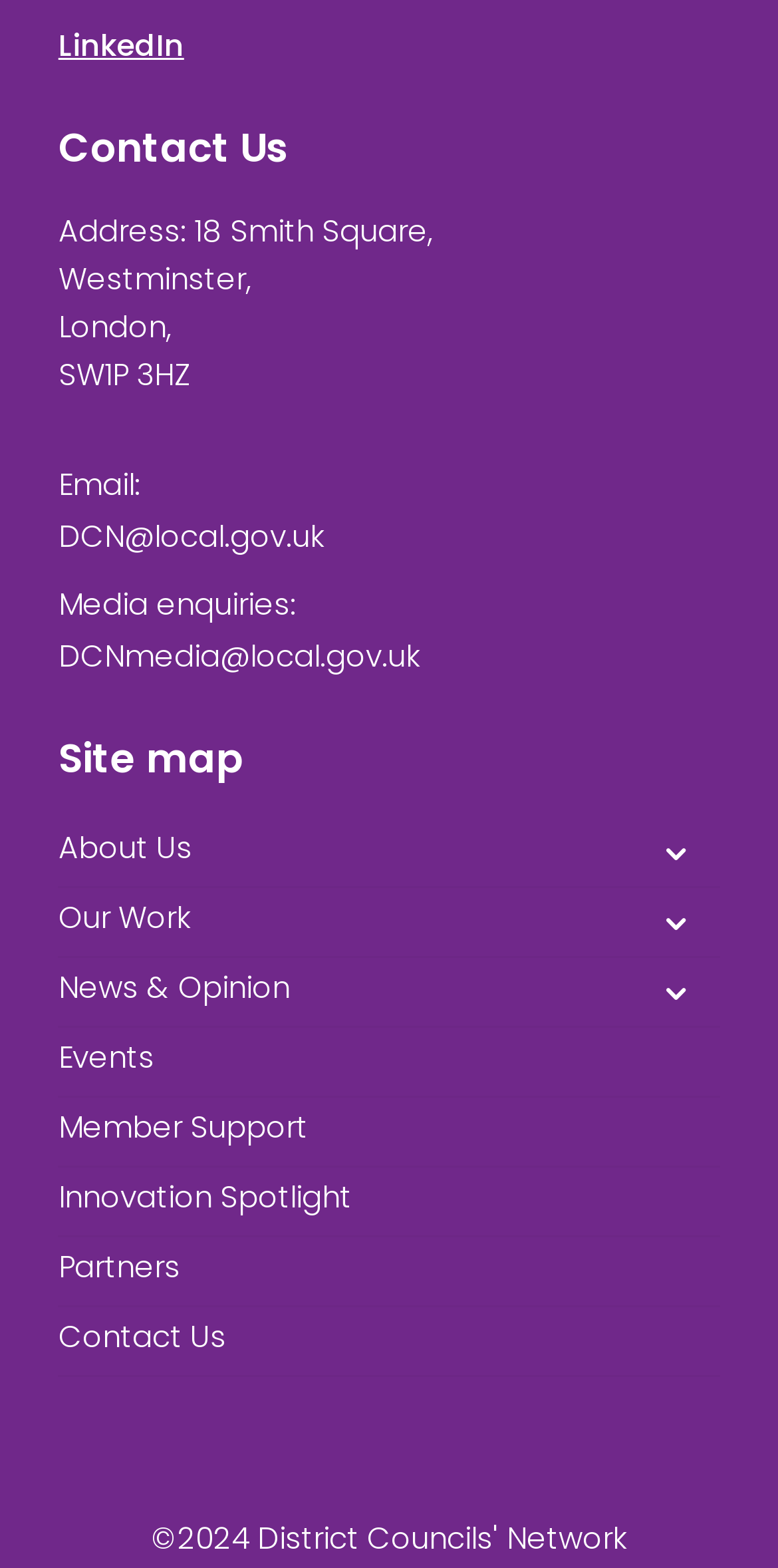Please answer the following question using a single word or phrase: 
What is the address of the contact?

18 Smith Square, Westminster, London, SW1P 3HZ